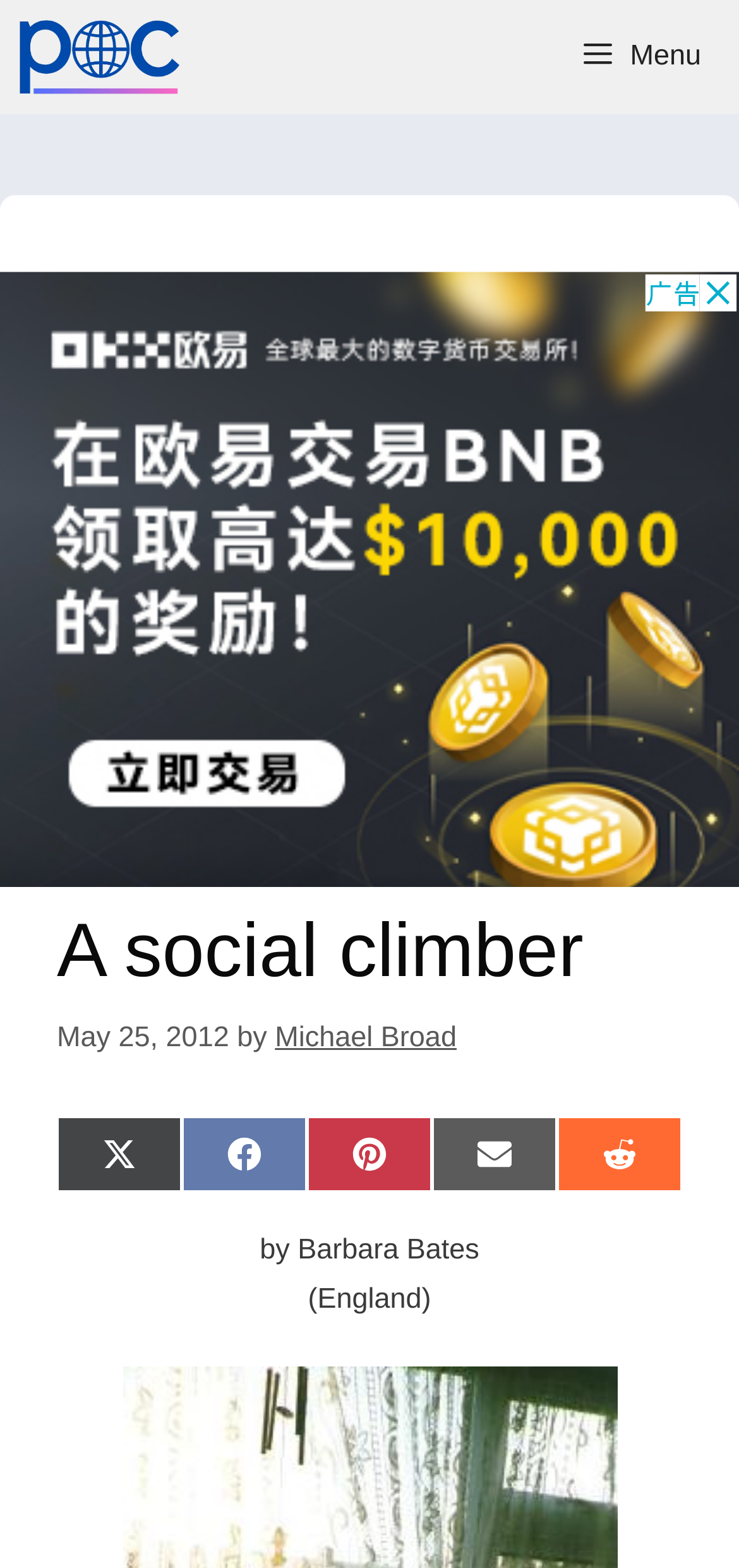Bounding box coordinates should be provided in the format (top-left x, top-left y, bottom-right x, bottom-right y) with all values between 0 and 1. Identify the bounding box for this UI element: Share on Reddit

[0.754, 0.712, 0.923, 0.76]